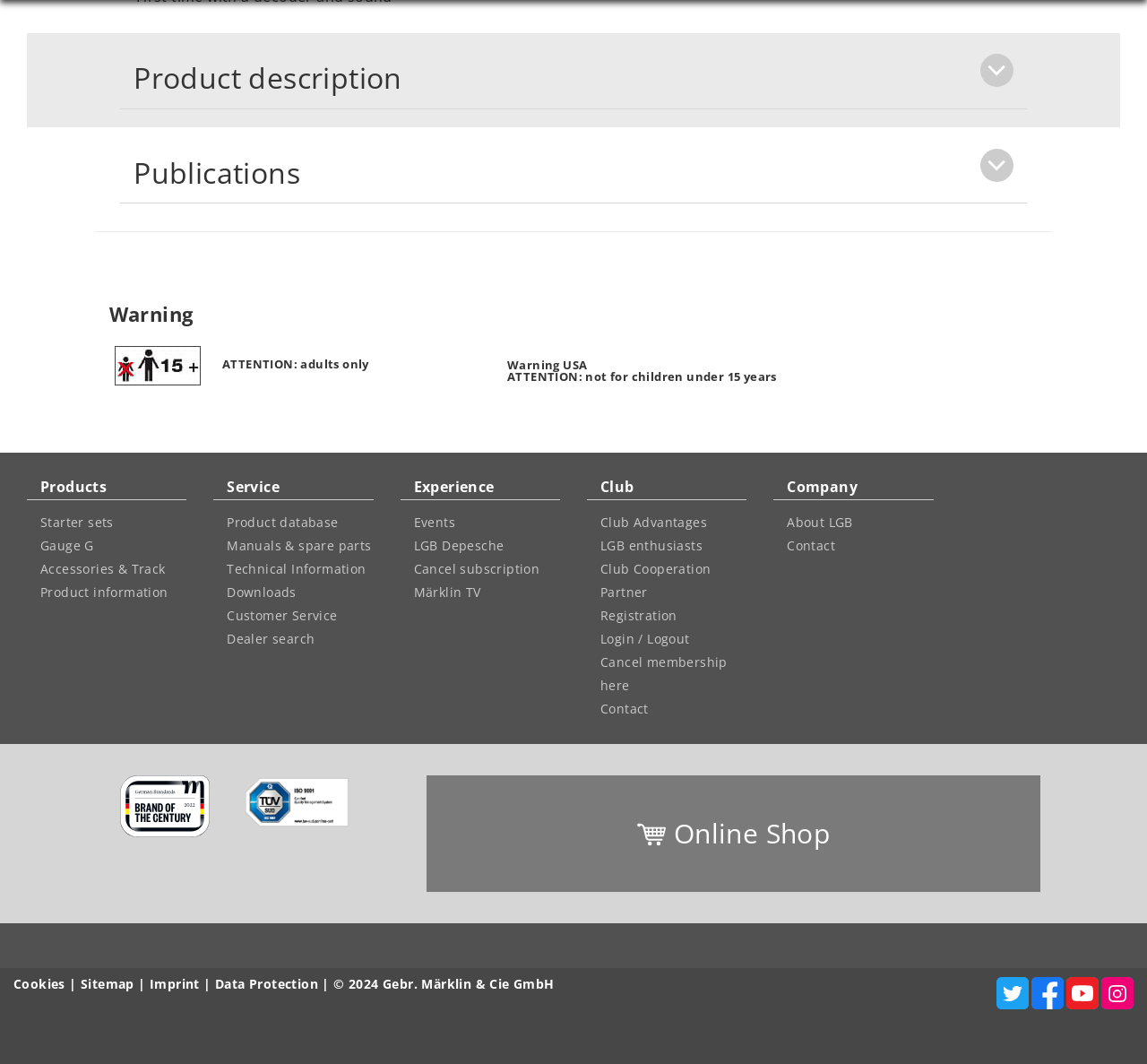Identify the bounding box coordinates of the region that should be clicked to execute the following instruction: "Search for dealers".

[0.186, 0.589, 0.326, 0.611]